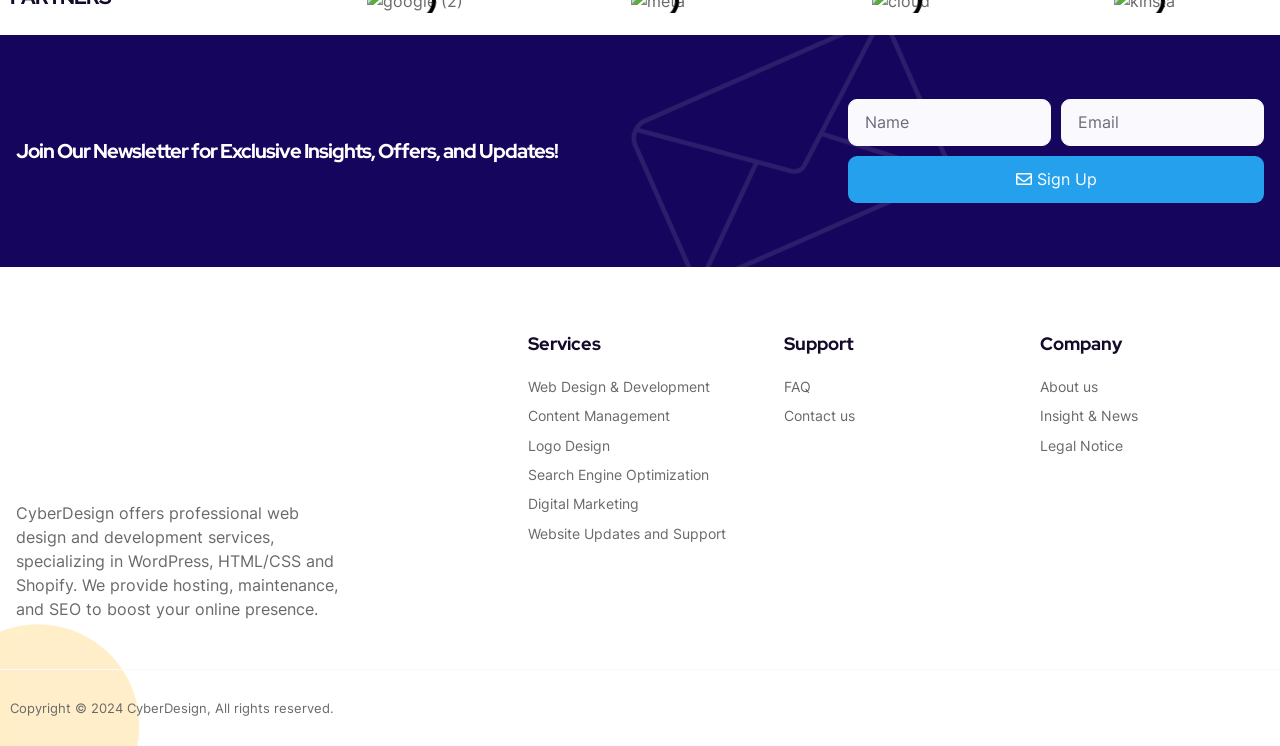What is the purpose of the company?
Provide a well-explained and detailed answer to the question.

The company's purpose can be inferred from the static text element that describes the company's services, which includes web design and development, hosting, maintenance, and SEO.